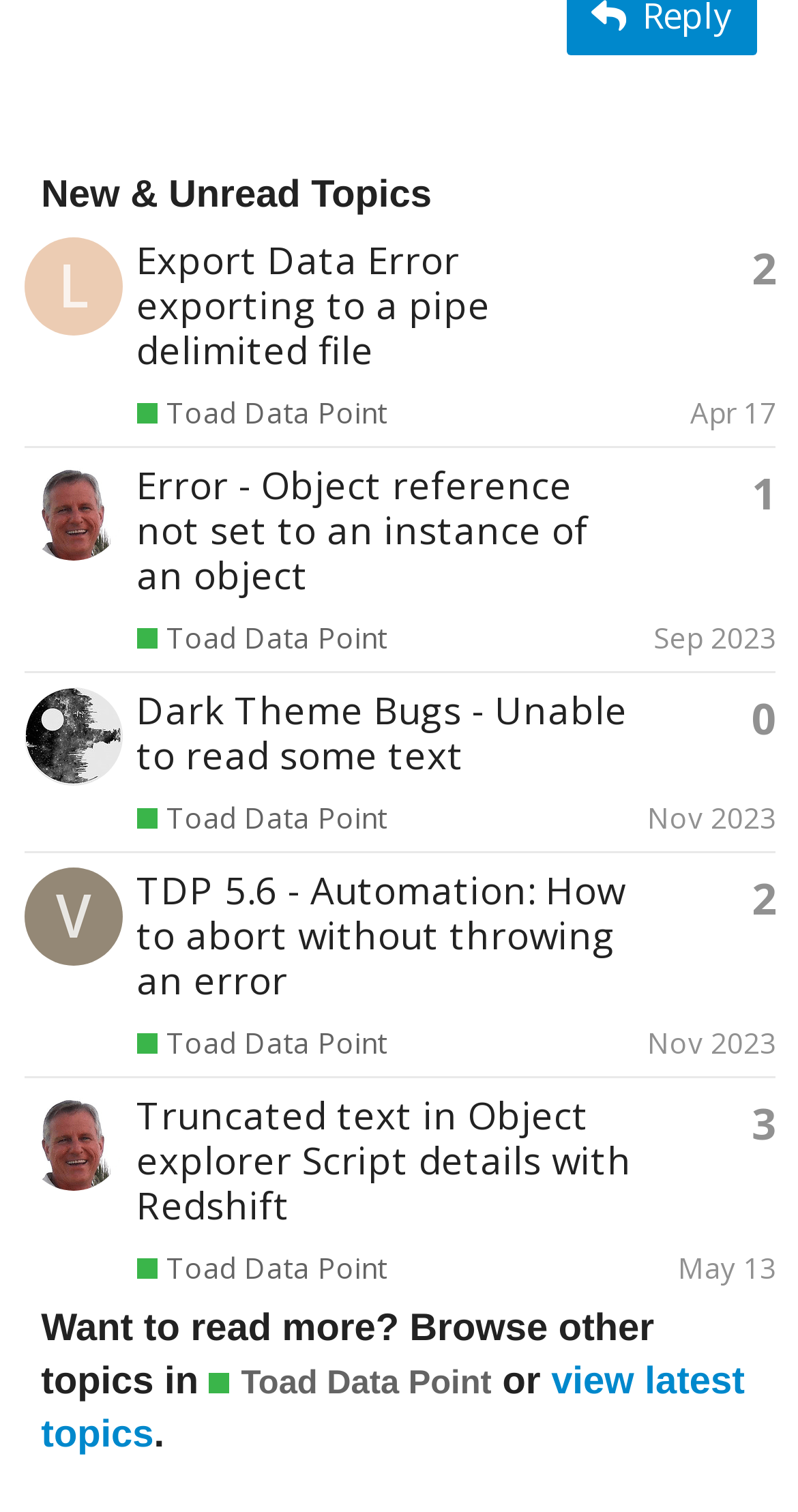Determine the bounding box coordinates of the region to click in order to accomplish the following instruction: "View profile of Locutus_65". Provide the coordinates as four float numbers between 0 and 1, specifically [left, top, right, bottom].

[0.03, 0.173, 0.153, 0.202]